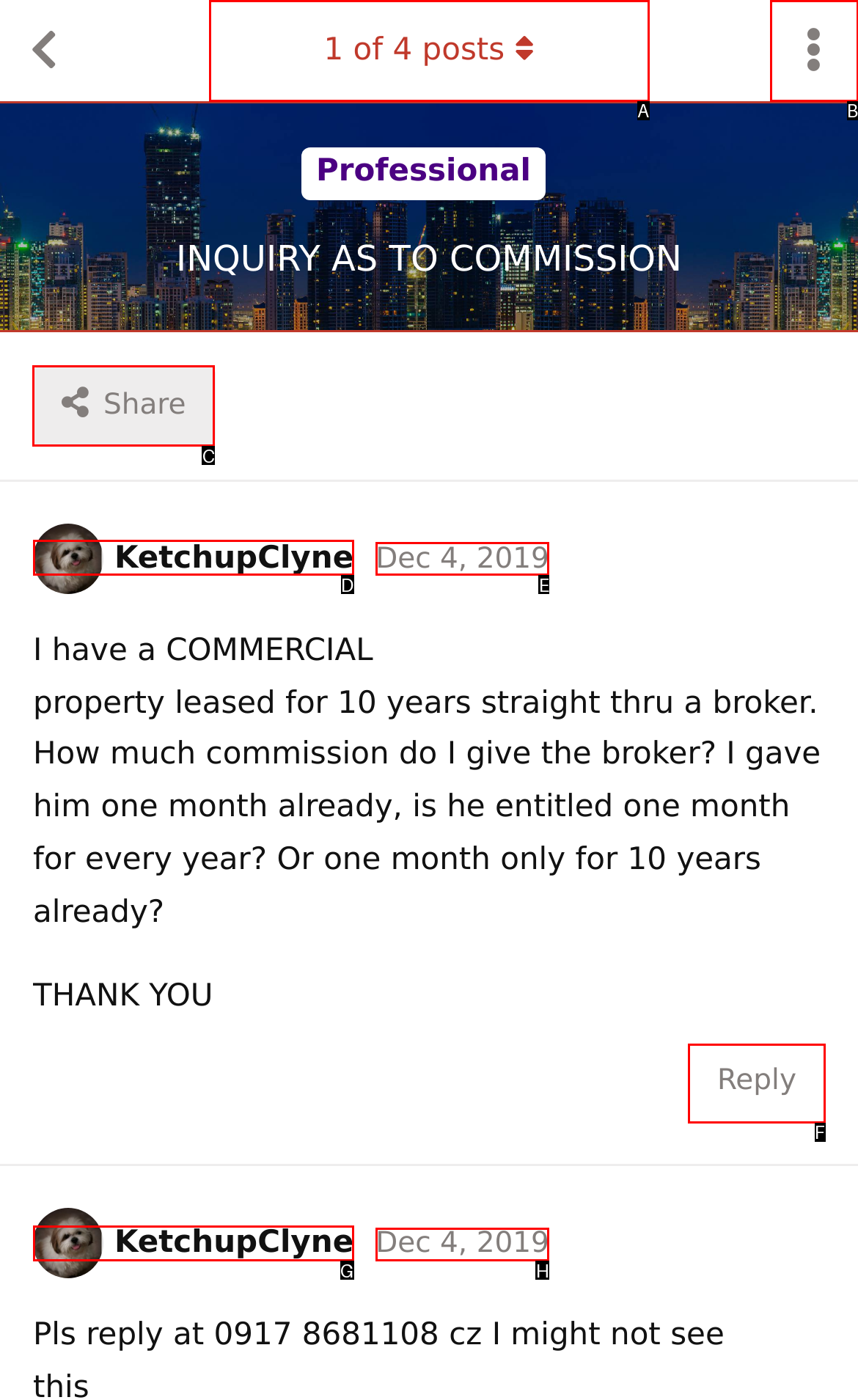Please indicate which option's letter corresponds to the task: Click on VK2JMJ 146.00 Yagi antenna by examining the highlighted elements in the screenshot.

None